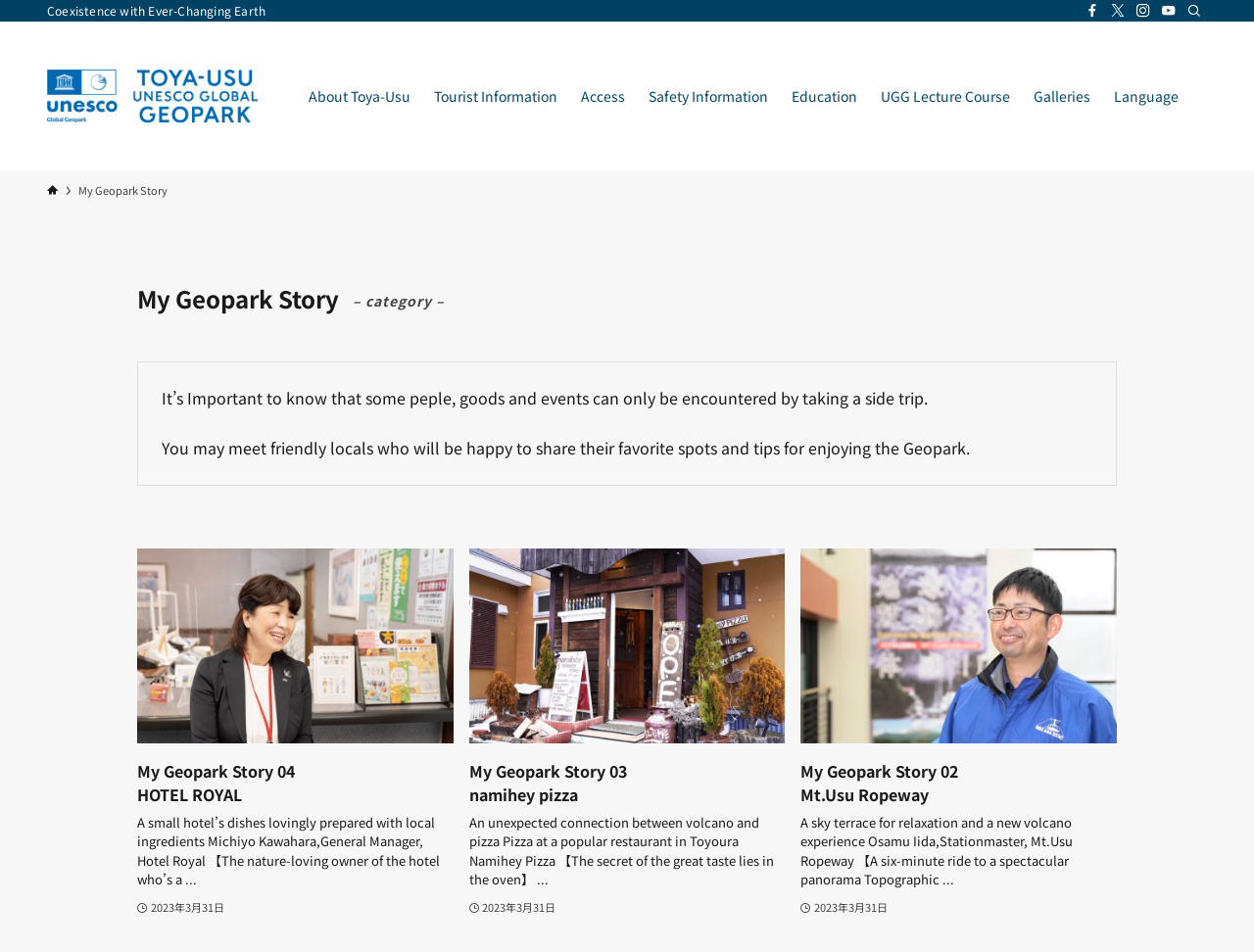Summarize the contents and layout of the webpage in detail.

This webpage is about "My Geopark Story" in Toya-Usu UNESCO Global Geopark. At the top, there is a title "Coexistence with Ever-Changing Earth" and a row of social media links, including Facebook, Twitter, Instagram, and YouTube, followed by a search button. Below the title, there is a link to "Toya-Usu UNESCO Global Geopark" with an accompanying image.

On the left side, there are several links to different sections, including "About Toya-Usu", "Tourist Information", "Access", "Safety Information", "Education", and "Galleries". On the right side, there is a section titled "My Geopark Story" with a brief introduction, "It’s Important to know that some people, goods and events can only be encountered by taking a side trip. You may meet friendly locals who will be happy to share their favorite spots and tips for enjoying the Geopark."

Below the introduction, there are three stories, each with a heading, a figure, and a brief description. The first story is about "HOTEL ROYAL", a small hotel that serves dishes made with local ingredients. The second story is about "namihey pizza", a popular restaurant in Toyoura that serves pizza with a unique connection to volcanoes. The third story is about "Mt.Usu Ropeway", a sky terrace that offers a relaxing and new volcano experience. Each story has a "公開日" (publication date) of "2023年3月31日".